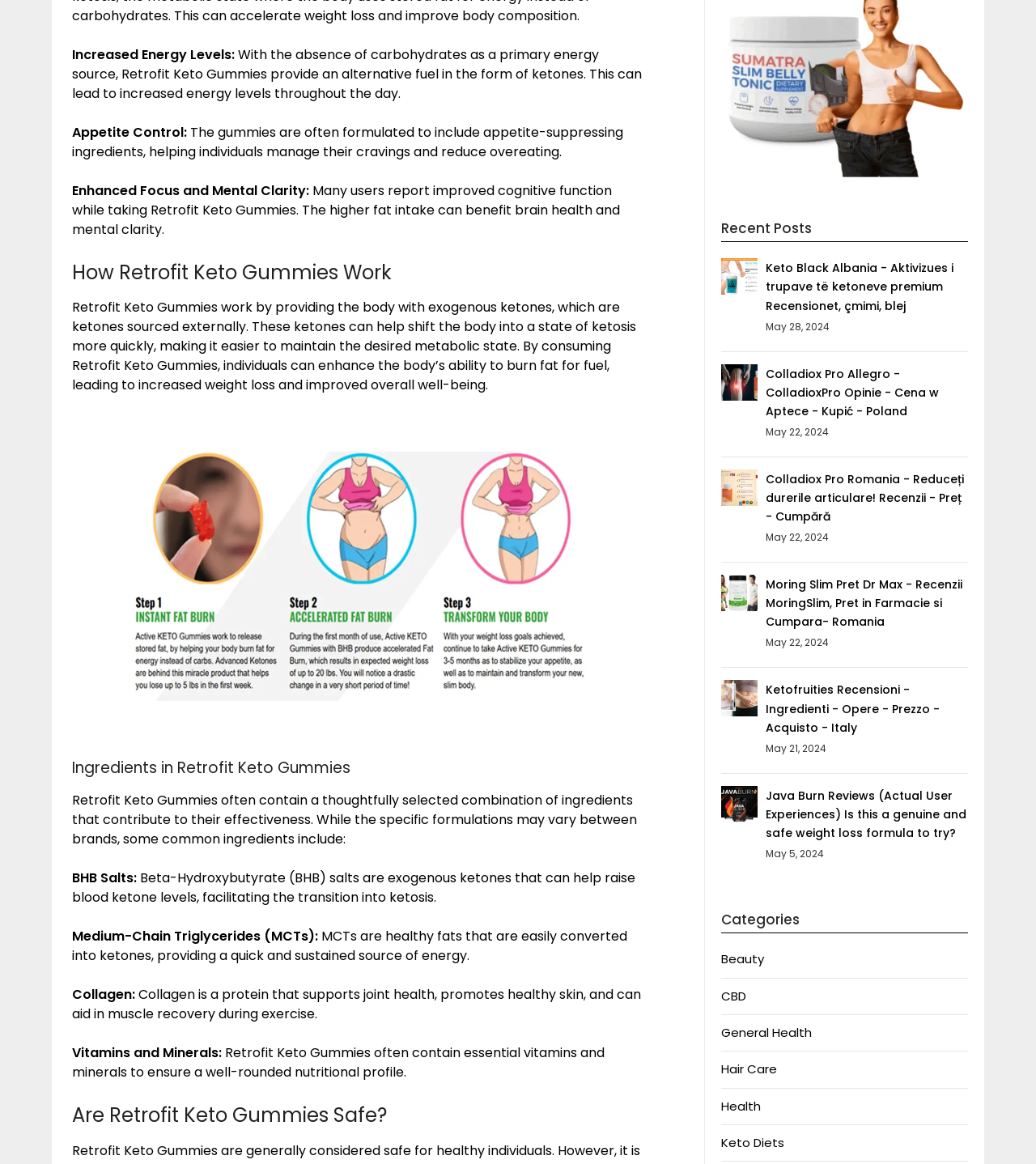Reply to the question below using a single word or brief phrase:
How do Retrofit Keto Gummies work?

Provide exogenous ketones